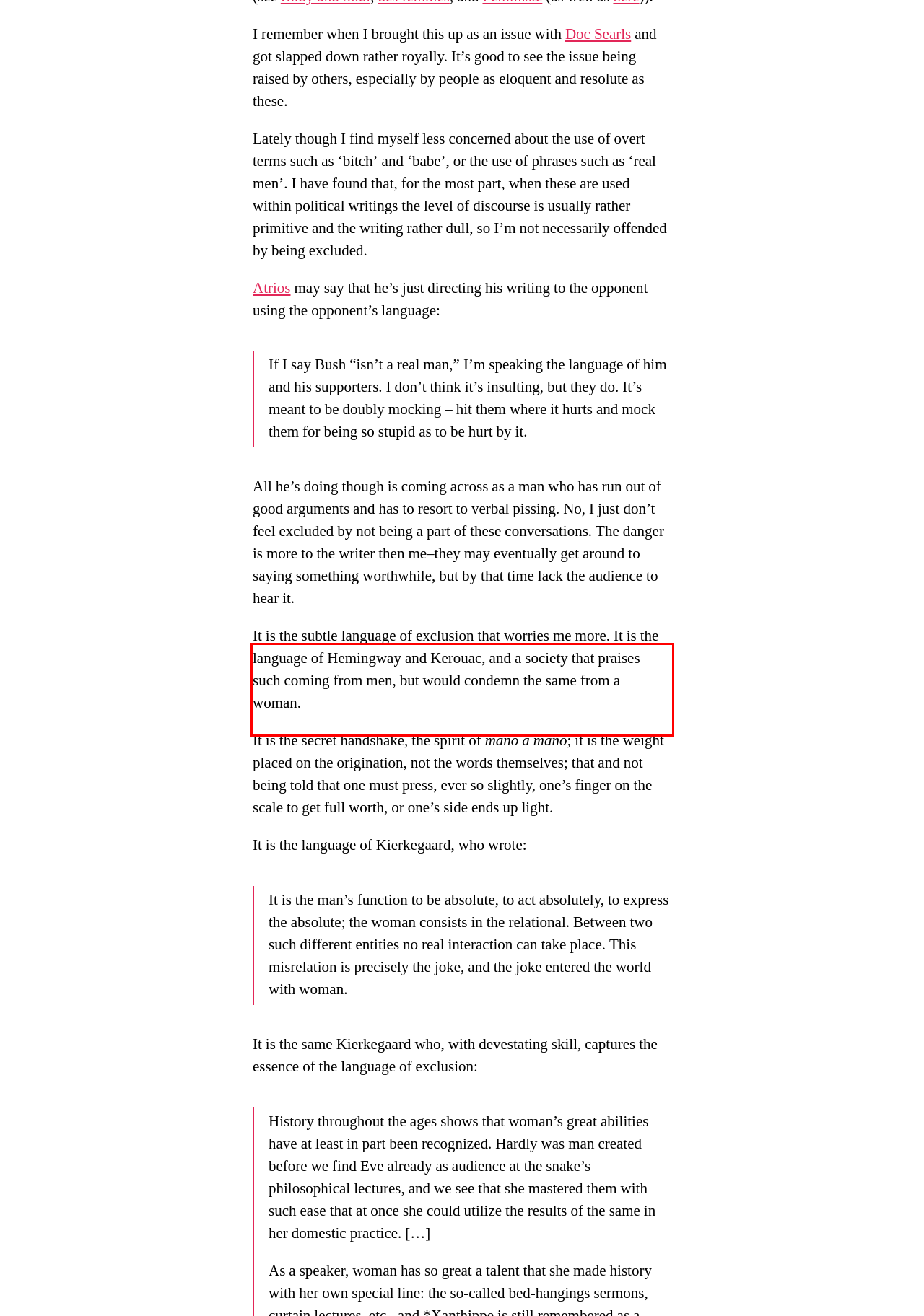Review the screenshot of the webpage and recognize the text inside the red rectangle bounding box. Provide the extracted text content.

It is the subtle language of exclusion that worries me more. It is the language of Hemingway and Kerouac, and a society that praises such coming from men, but would condemn the same from a woman.